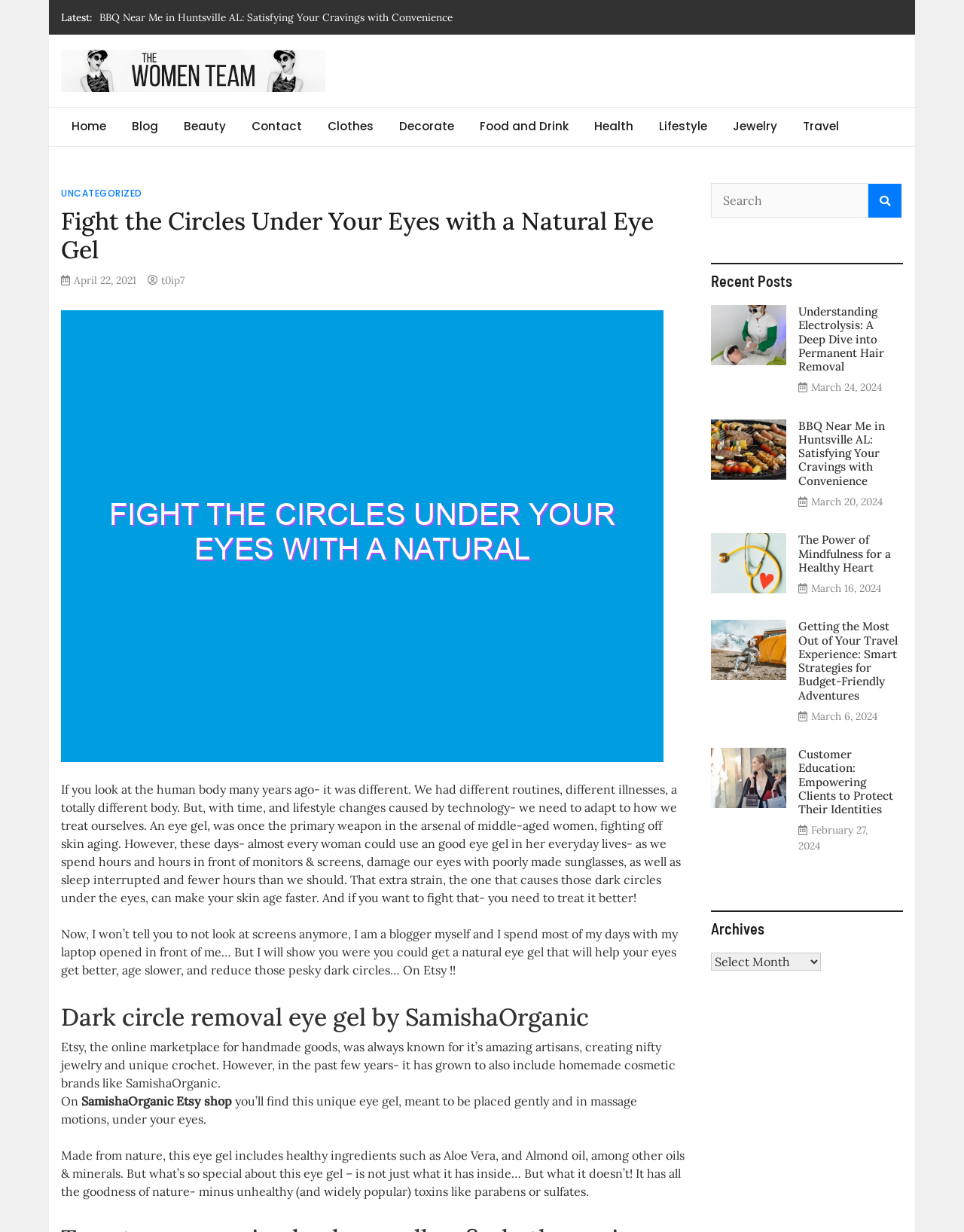Offer an extensive depiction of the webpage and its key elements.

This webpage is about "The Women Team" and appears to be a blog or online magazine focused on lifestyle, beauty, and health topics. At the top of the page, there is a header section with a title "Fight the Circles Under Your Eyes with a Natural Eye Gel" and a navigation menu with links to various categories such as "Home", "Blog", "Beauty", "Contact", and more.

Below the header, there is a section with a heading "Latest" and a list of four article links, including "The Power of Mindfulness for a Healthy Heart", "Getting the Most Out of Your Travel Experience: Smart Strategies for Budget-Friendly Adventures", and more.

The main content of the page is an article about using natural eye gel to combat dark circles under the eyes. The article discusses how modern lifestyles, including excessive screen time and poor sleep habits, can cause skin aging and dark circles. It then introduces a natural eye gel product from Etsy seller SamishaOrganic, which is made with healthy ingredients like Aloe Vera and Almond oil.

On the right side of the page, there is a search bar and a section with a heading "Recent Posts" that lists four article links with their titles and publication dates. Below this section, there is an "Archives" section with a dropdown menu.

Throughout the page, there are several links to other articles and categories, as well as a few images, including a logo for "The Women Team" and possibly some product images or illustrations. Overall, the page has a clean and organized layout, making it easy to navigate and read.